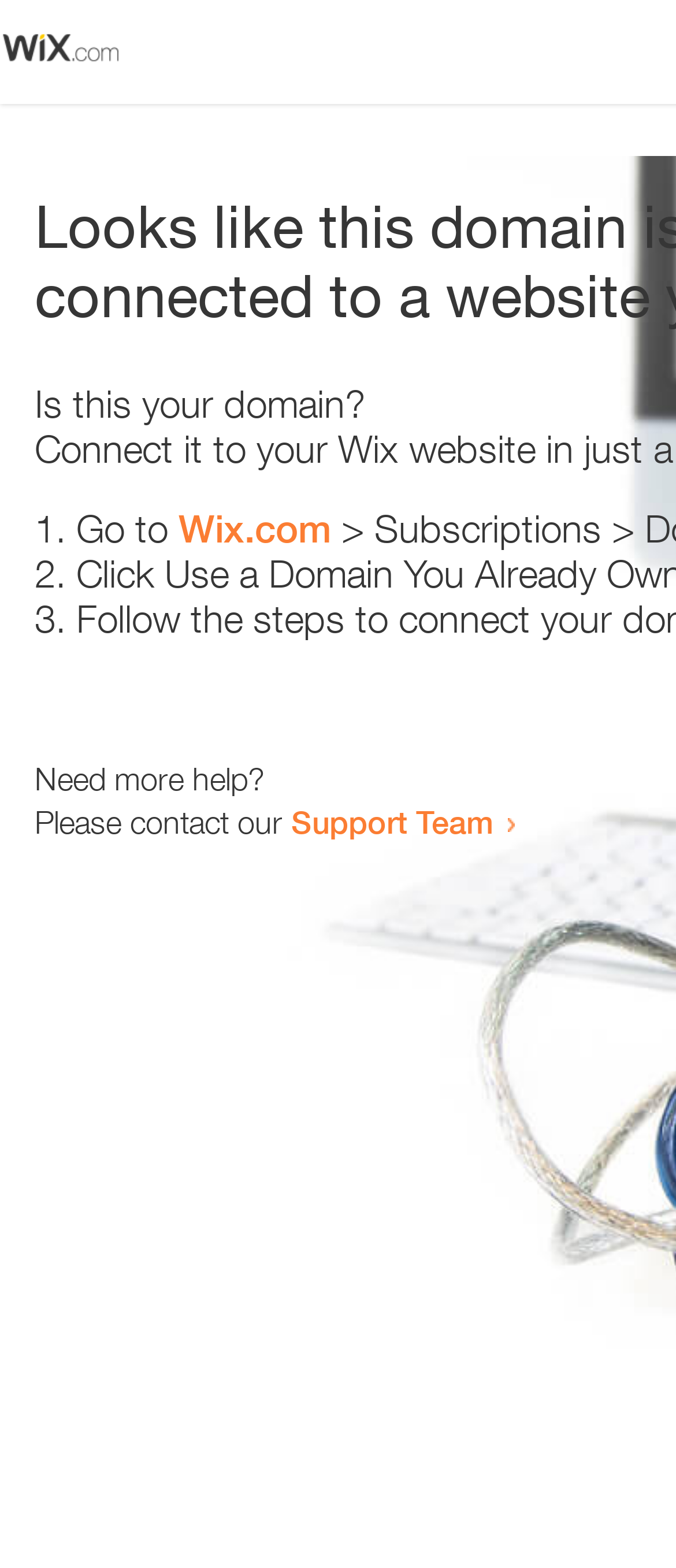Determine the bounding box for the UI element that matches this description: "Wix.com".

[0.264, 0.323, 0.49, 0.352]